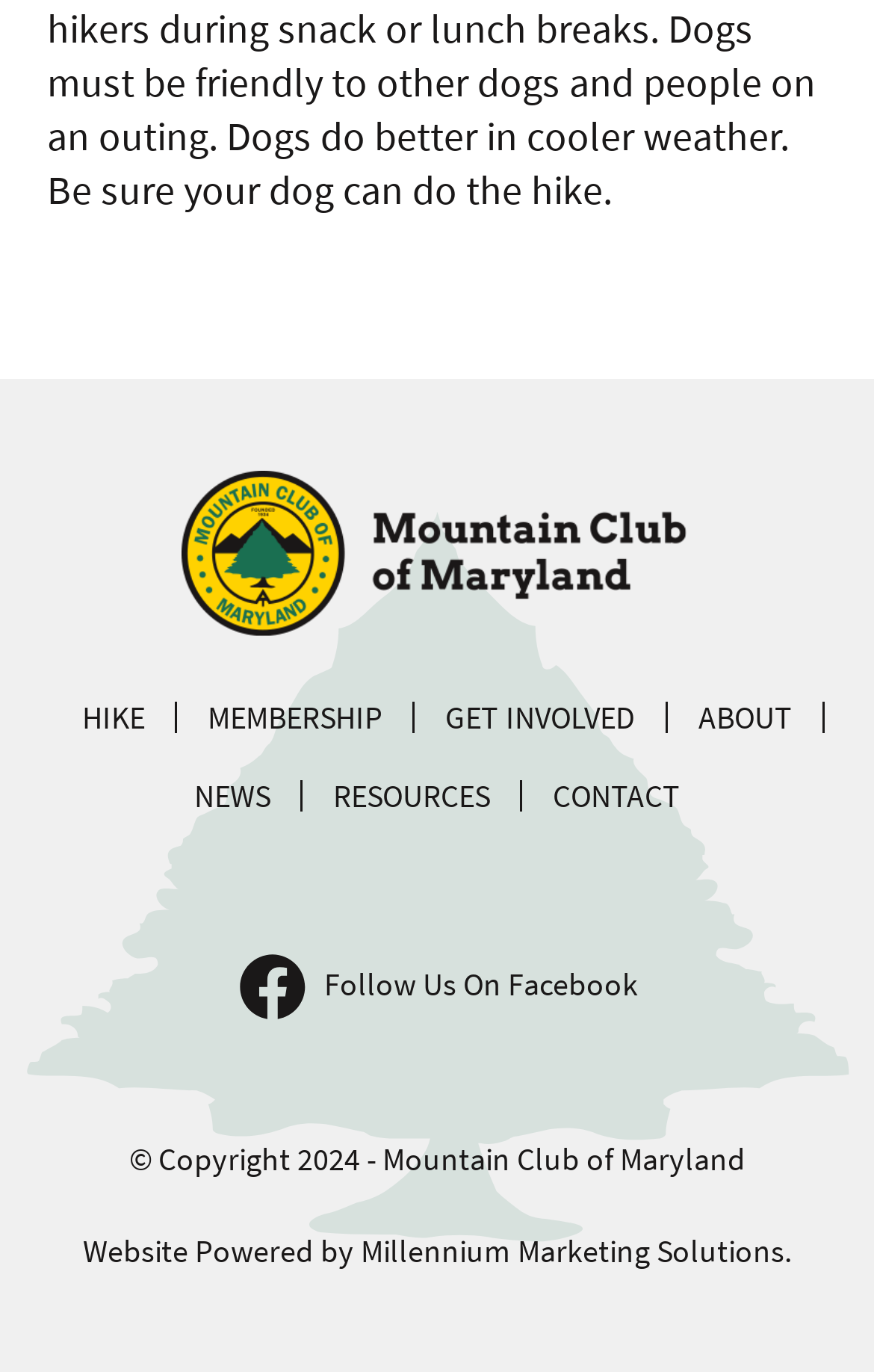Please determine the bounding box coordinates of the section I need to click to accomplish this instruction: "Visit the ABOUT page".

[0.79, 0.494, 0.915, 0.551]